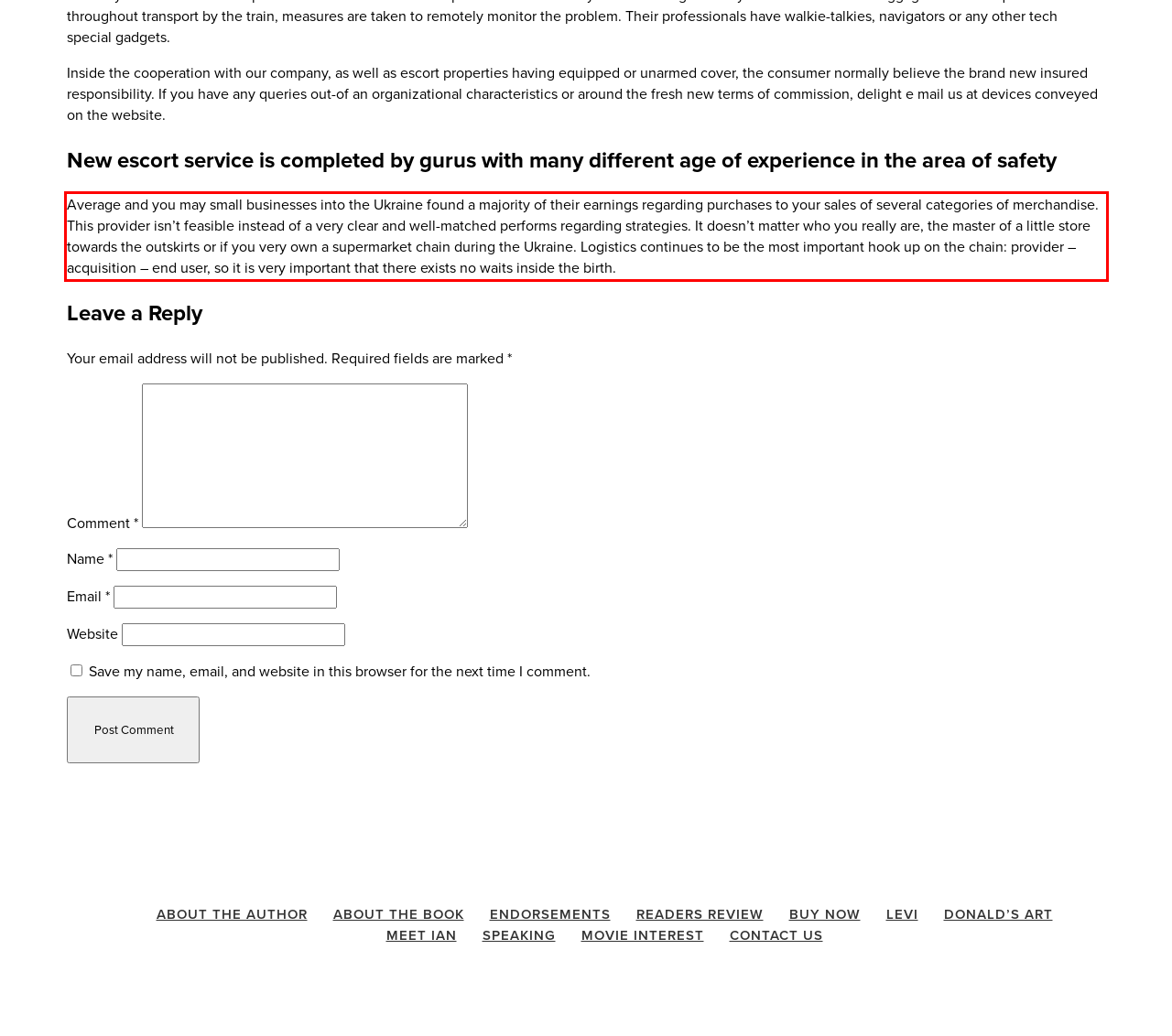Within the screenshot of the webpage, there is a red rectangle. Please recognize and generate the text content inside this red bounding box.

Average and you may small businesses into the Ukraine found a majority of their earnings regarding purchases to your sales of several categories of merchandise. This provider isn’t feasible instead of a very clear and well-matched performs regarding strategies. It doesn’t matter who you really are, the master of a little store towards the outskirts or if you very own a supermarket chain during the Ukraine. Logistics continues to be the most important hook up on the chain: provider – acquisition – end user, so it is very important that there exists no waits inside the birth.